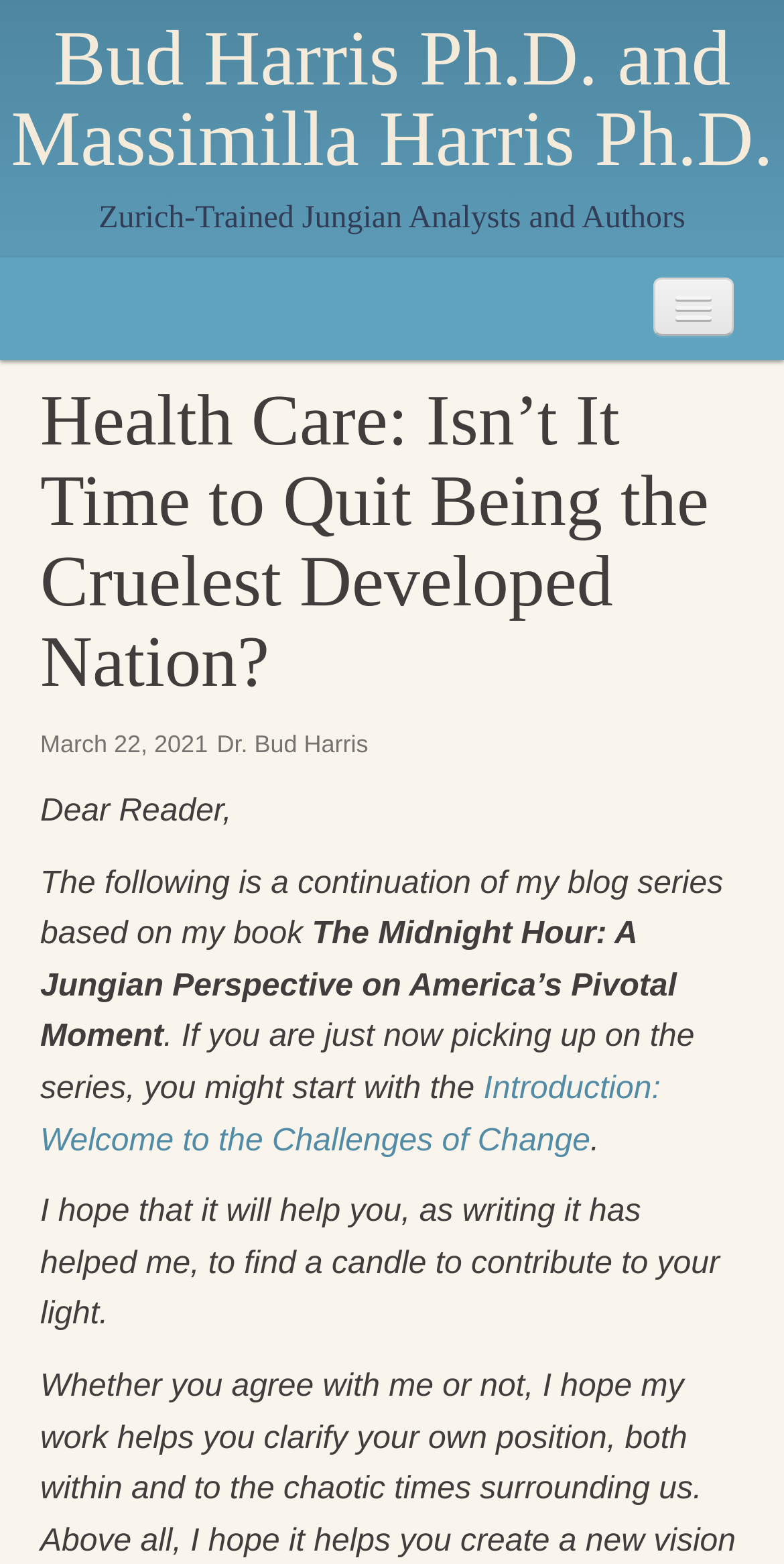Describe the webpage meticulously, covering all significant aspects.

The webpage is a personal blog post by Bud Harris Ph.D. and Massimilla Harris Ph.D., Zurich-Trained Jungian Analysts and Authors. At the top, there is a heading with their names, which is also a link. Below this, there is a subheading that describes their profession.

The main content of the webpage is divided into two sections. On the left side, there is a navigation menu with links to different sections of the website, including "Home", "About", "Jungian Analysis", "Quilts by Massimilla", "Press Kit", and "Books". Each of these links has a submenu with more specific options.

On the right side, there is the blog post itself, which is a personal story about the author's family's relationship with the healthcare system. The post is titled "Health Care: Isn’t It Time to Quit Being the Cruelest Developed Nation?" and has a timestamp of March 22, 2021. The author, Dr. Bud Harris, is mentioned below the title.

The blog post begins with a greeting to the reader and introduces the topic of the post, which is a continuation of a series based on the author's book "The Midnight Hour: A Jungian Perspective on America’s Pivotal Moment". The author invites readers who are new to the series to start with the introduction. The post then continues with a personal story about the author's family's experiences with the healthcare system.